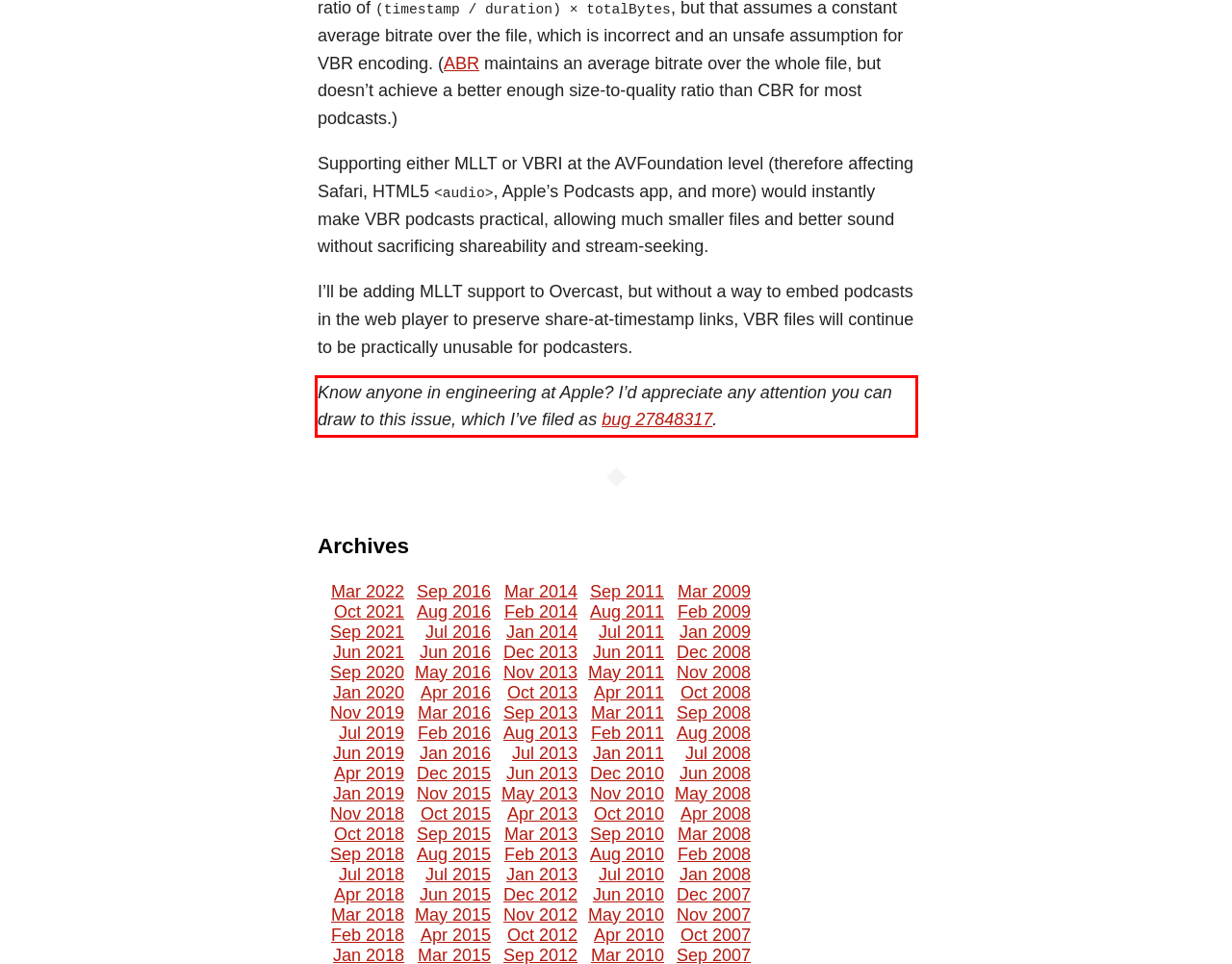From the given screenshot of a webpage, identify the red bounding box and extract the text content within it.

Know anyone in engineering at Apple? I’d appreciate any attention you can draw to this issue, which I’ve filed as bug 27848317.